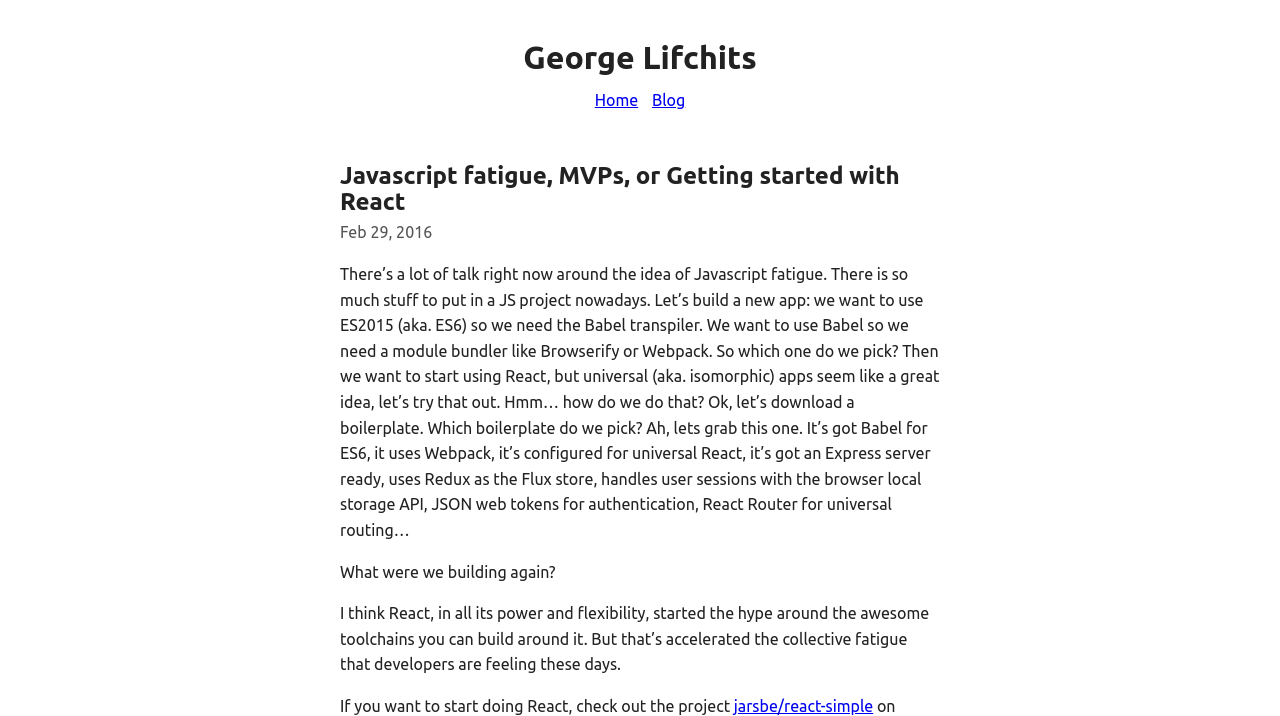Answer the following query concisely with a single word or phrase:
What is the date of the blog post?

Feb 29, 2016